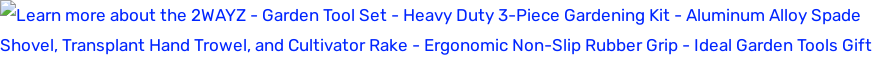Provide a comprehensive description of the image.

This image features a link inviting viewers to learn more about the 2WAYZ Garden Tool Set, a robust, three-piece gardening kit. It highlights essential tools including an aluminum alloy spade shovel, a transplant hand trowel, and a cultivator rake. The text emphasizes the ergonomic design with a non-slip rubber grip, making it an ideal choice for both novice and experienced gardeners. The tools are described as heavy-duty, suitable for various gardening tasks, and a perfect gift for gardening enthusiasts.